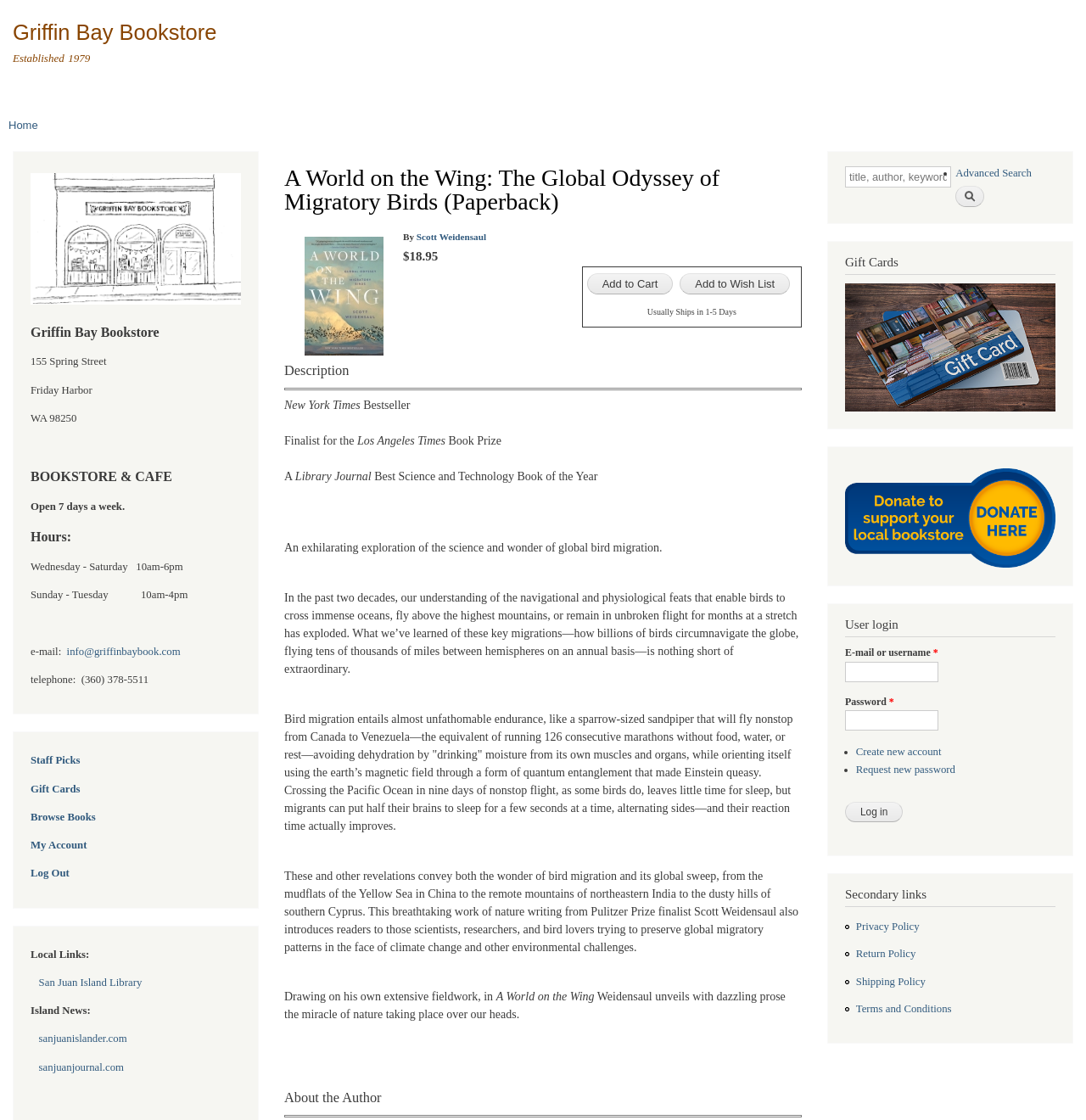Reply to the question below using a single word or brief phrase:
What is the author of the book?

Scott Weidensaul